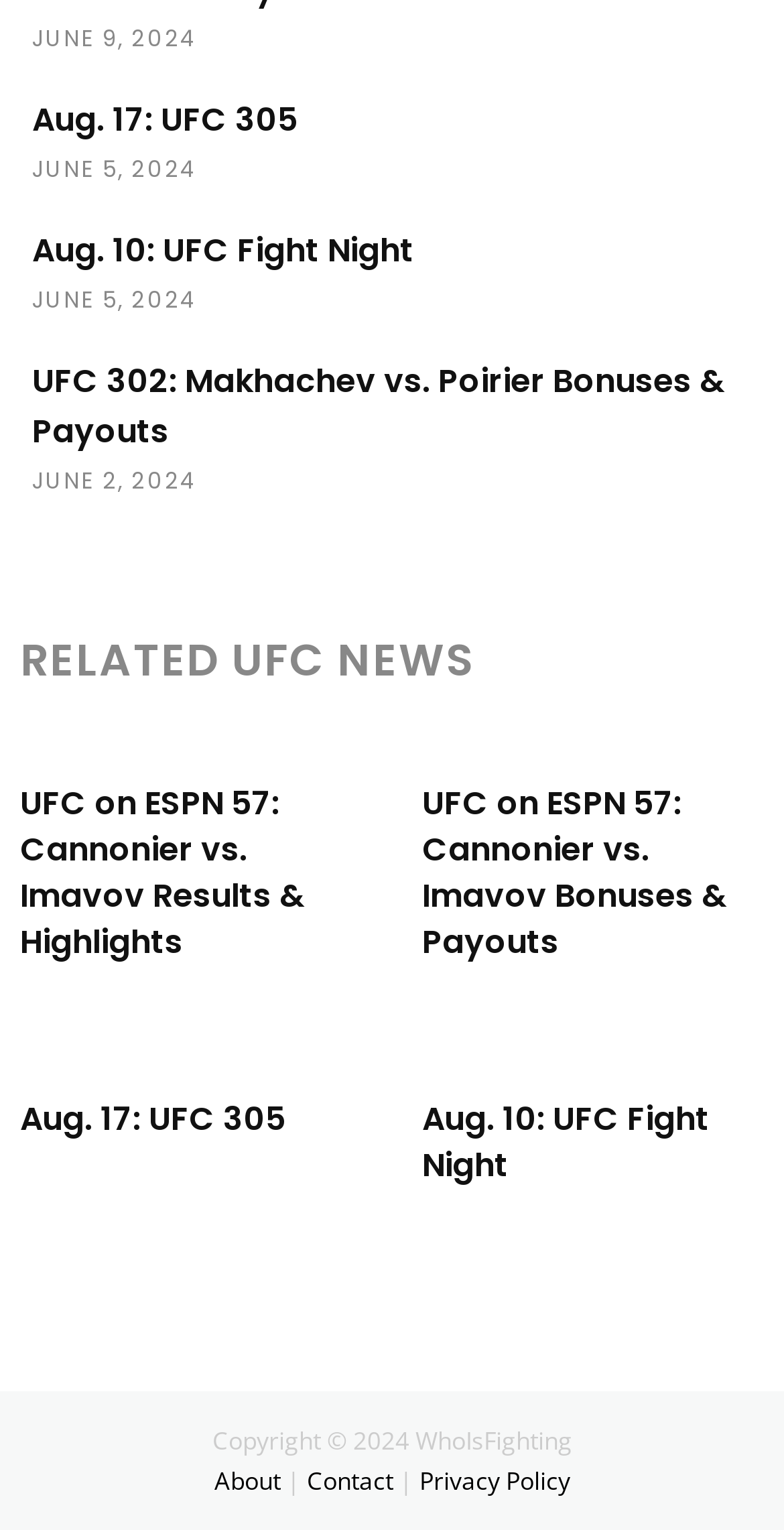From the given element description: "Privacy Policy", find the bounding box for the UI element. Provide the coordinates as four float numbers between 0 and 1, in the order [left, top, right, bottom].

[0.535, 0.957, 0.727, 0.979]